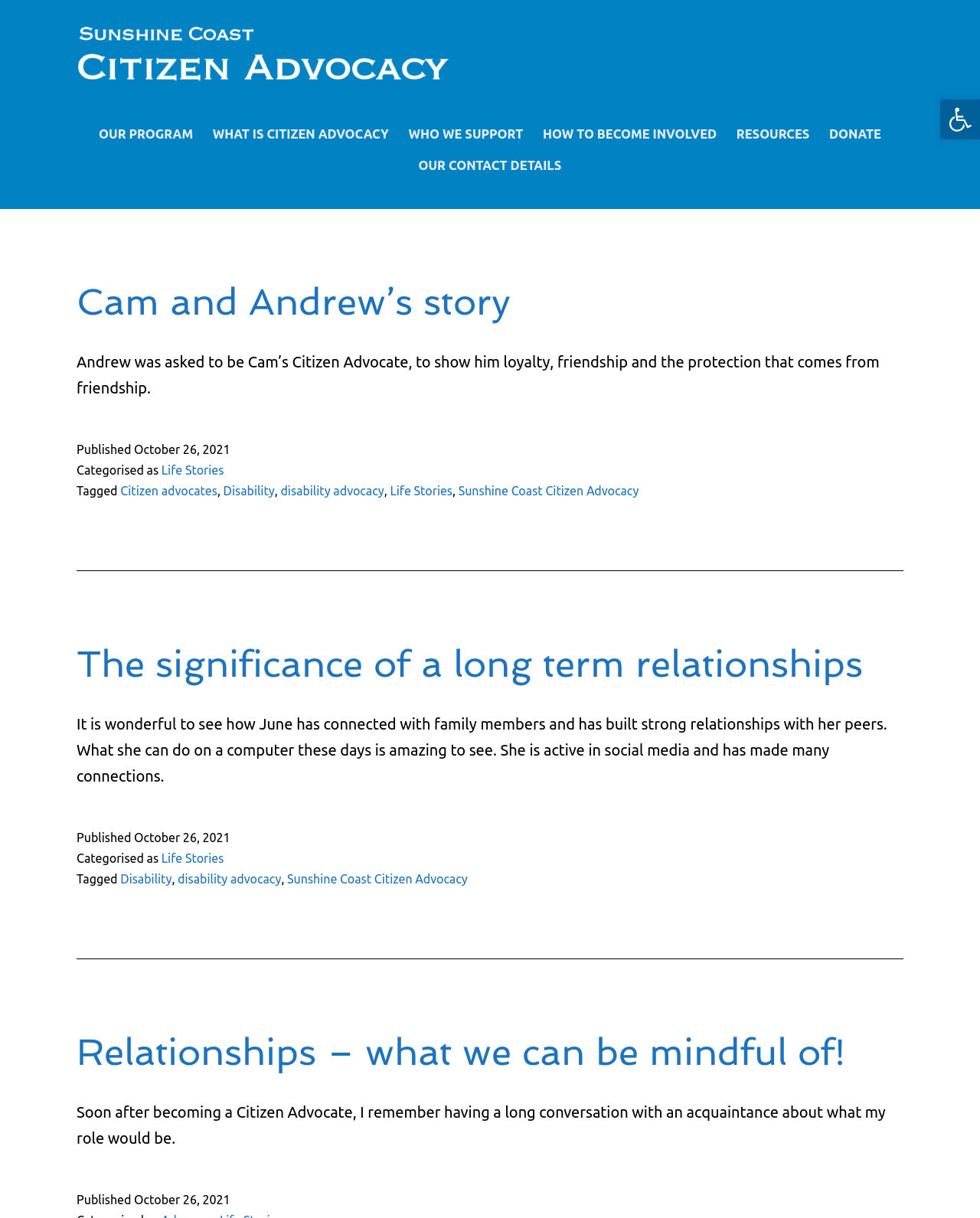Using the format (top-left x, top-left y, bottom-right x, bottom-right y), and given the element description, identify the bounding box coordinates within the screenshot: Cam and Andrew’s story

[0.078, 0.23, 0.521, 0.265]